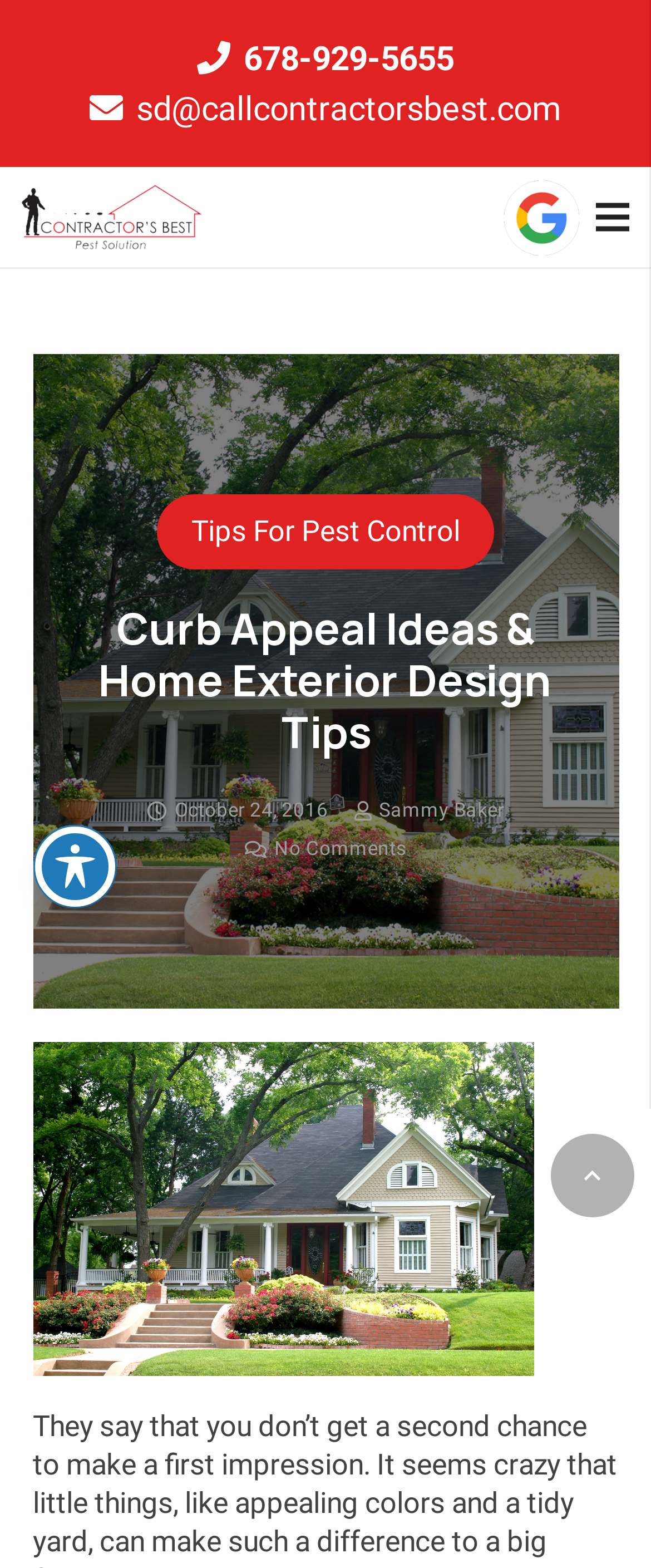Determine the bounding box coordinates of the clickable element to achieve the following action: 'Call the company'. Provide the coordinates as four float values between 0 and 1, formatted as [left, top, right, bottom].

[0.303, 0.024, 0.697, 0.05]